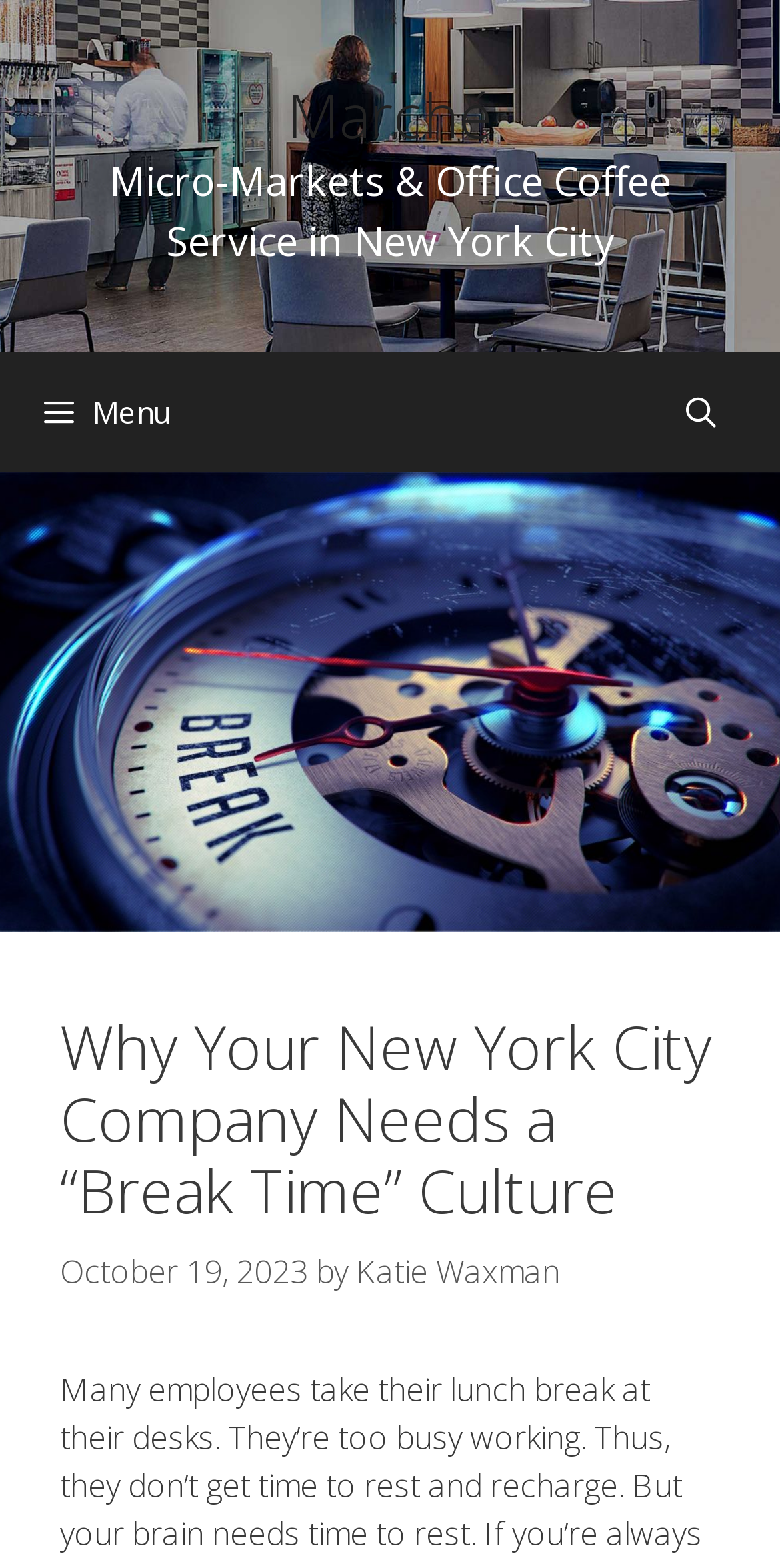Provide your answer in one word or a succinct phrase for the question: 
When was the latest article published?

October 19, 2023